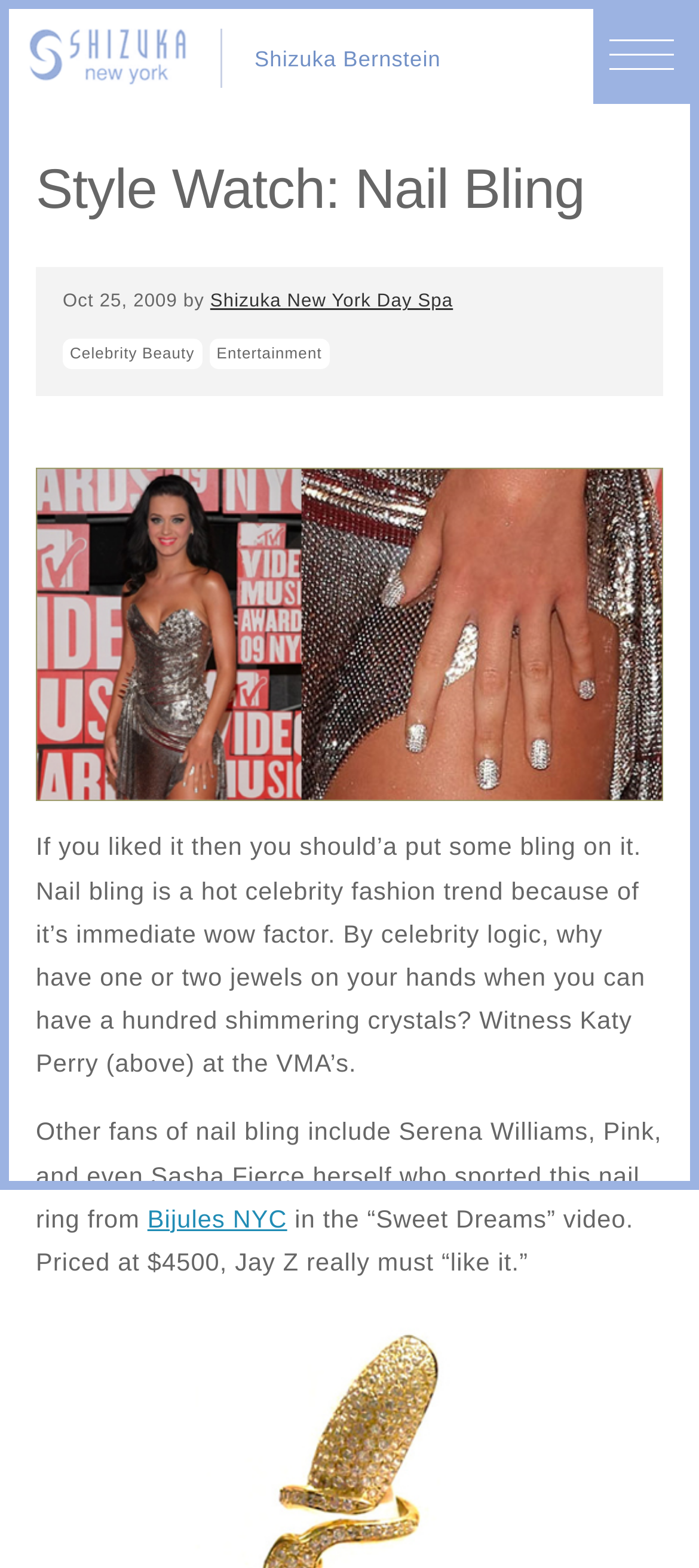Describe every aspect of the webpage in a detailed manner.

The webpage is about the popular beauty trend of nail bling and crystals, featuring celebrities such as Beyonce, Serena Williams, Kate Perry, and Pink. At the top left, there is a link to "Shizuka Bernstein". On the top right, there is an empty link. Below the empty link, there is a heading "Style Watch: Nail Bling" followed by the date "Oct 25, 2009" and the author "by Shizuka New York Day Spa". 

Underneath, there are two links to "Celebrity Beauty" and "Entertainment" on the left and right sides, respectively. A large image of Kate Perry with nail bling is displayed below, taking up most of the width of the page. 

To the right of the image, there is a paragraph of text describing the trend of nail bling, mentioning Katy Perry's appearance at the VMA's. Below this text, there is another paragraph mentioning other fans of nail bling, including Serena Williams, Pink, and Beyonce, with a link to "Bijules NYC" in the middle. The text also describes Beyonce's nail ring from the "Sweet Dreams" video, priced at $4500.